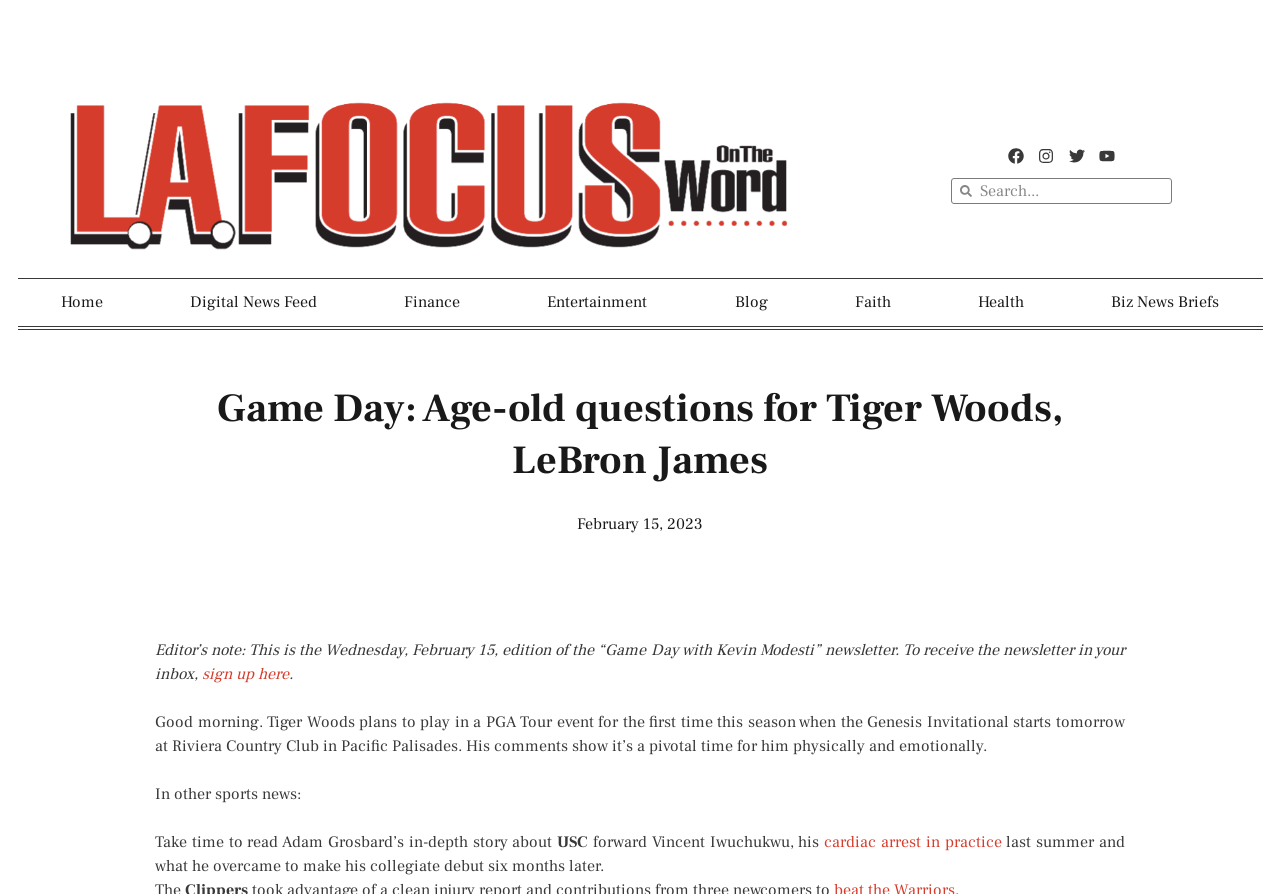Respond concisely with one word or phrase to the following query:
What happened to Vincent Iwuchukwu last summer?

Cardiac arrest in practice